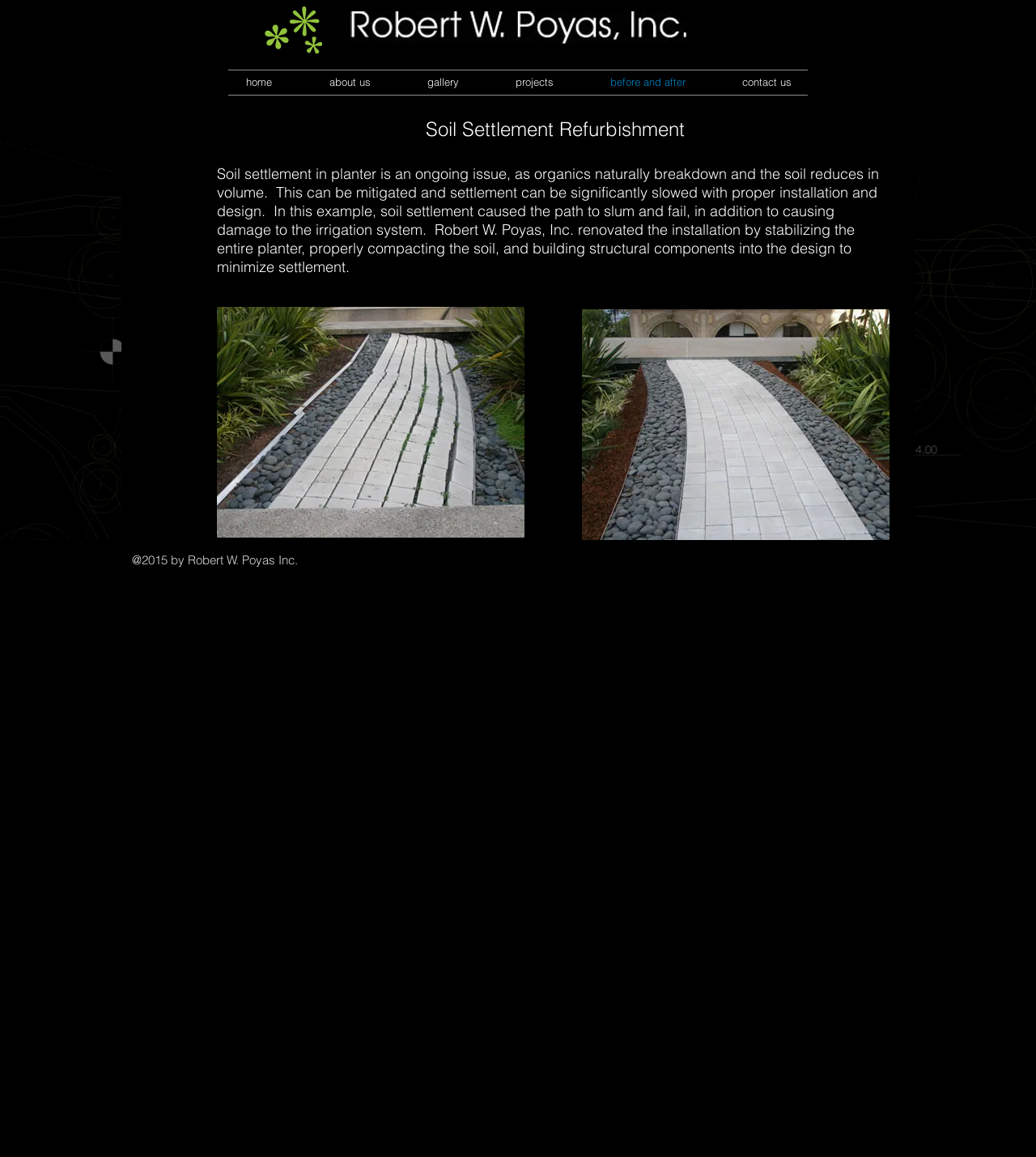Offer an in-depth caption of the entire webpage.

The webpage is about soil settlement refurbishment, specifically showcasing a project by Robert W. Poyas Inc. At the top left corner, there is a logo image, RWP_logoType2.jpg. Below the logo, there is a navigation menu with six links: home, about us, gallery, projects, before and after, and contact us. These links are aligned horizontally and take up most of the top section of the page.

The main content of the page is divided into two sections. The top section has a heading "Soil Settlement Refurbishment" and a brief description of the issue of soil settlement in planters. Below this heading, there is a longer paragraph that explains how Robert W. Poyas Inc. renovated a planter installation to mitigate soil settlement, including stabilizing the planter, compacting the soil, and building structural components into the design.

At the bottom of the page, there is a footer section with a copyright notice, "@2015 by Robert W. Poyas Inc.", which is centered horizontally.